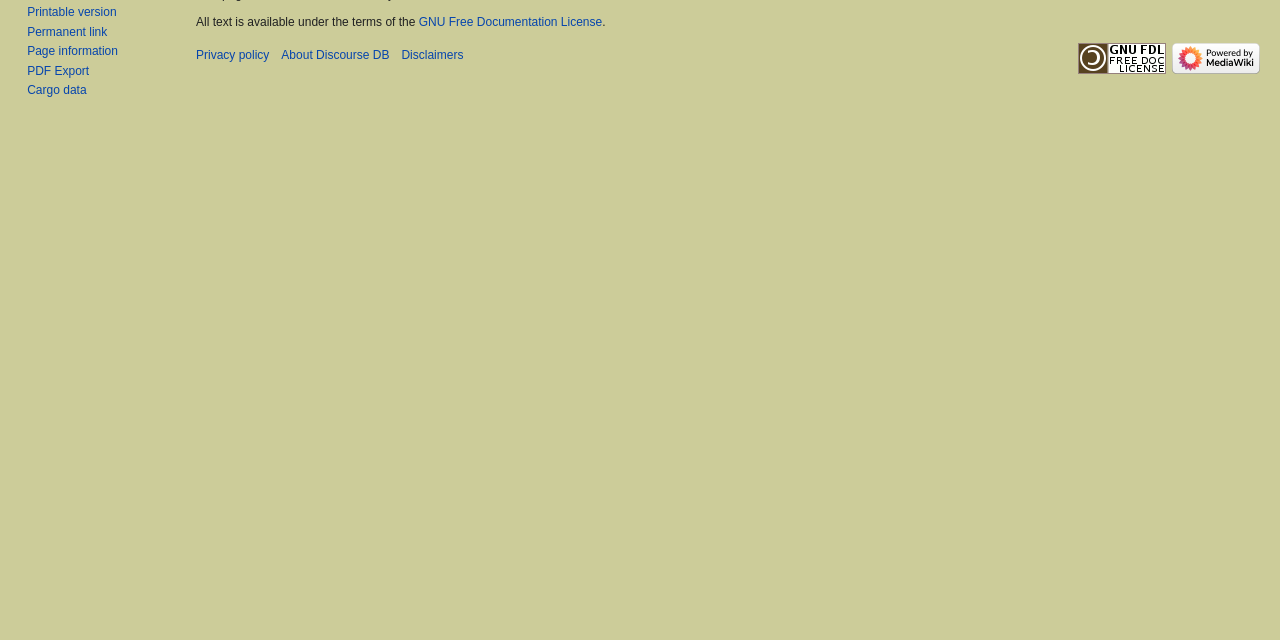Show the bounding box coordinates for the HTML element described as: "About Discourse DB".

[0.22, 0.075, 0.304, 0.097]